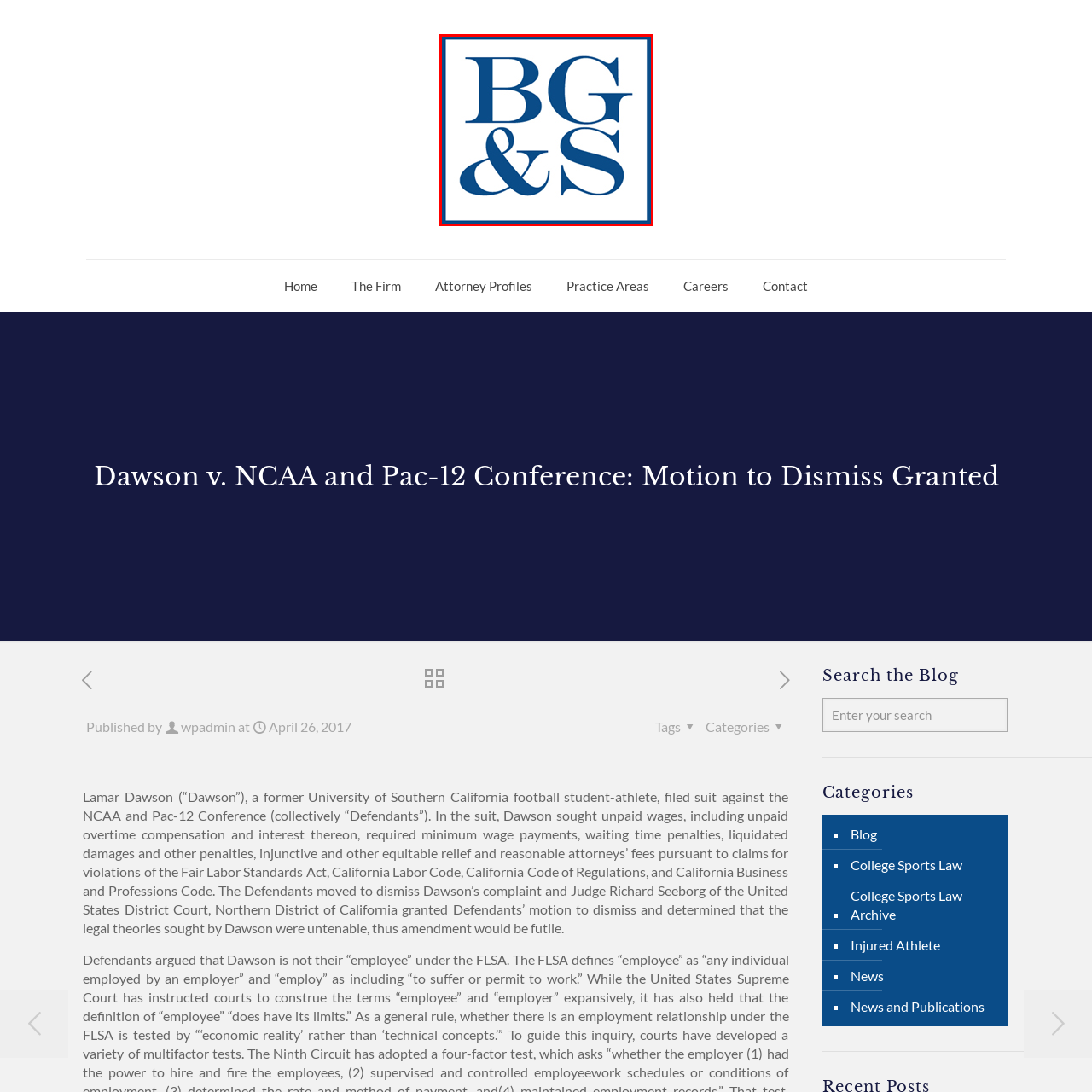What does the logo symbolize?
Please analyze the image within the red bounding box and offer a comprehensive answer to the question.

According to the caption, the logo is likely used on the firm's website and various marketing materials, symbolizing their commitment to legal excellence and service.